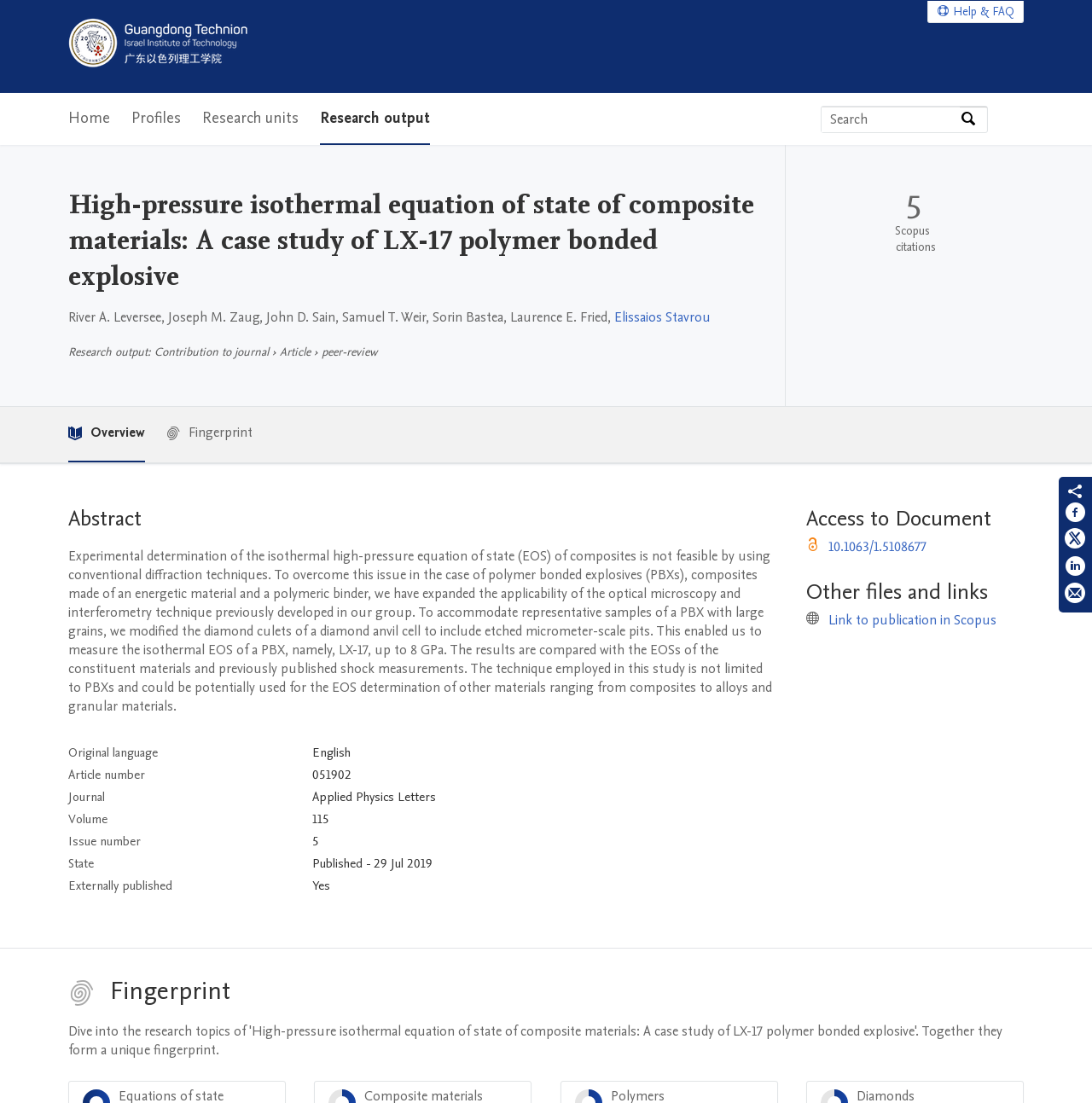Predict the bounding box coordinates of the UI element that matches this description: "Home". The coordinates should be in the format [left, top, right, bottom] with each value between 0 and 1.

[0.062, 0.084, 0.101, 0.131]